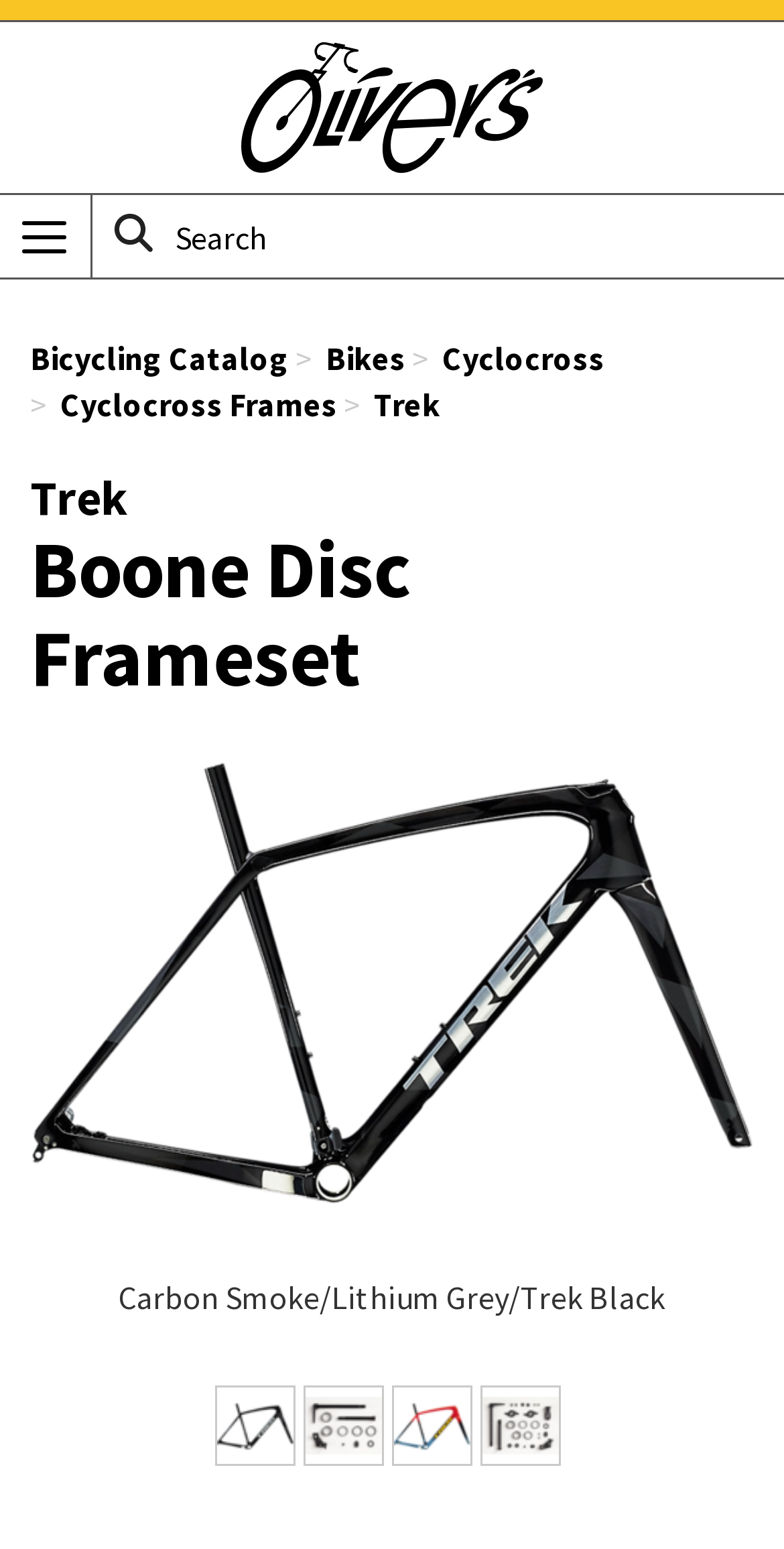Please find the top heading of the webpage and generate its text.

Trek
Boone Disc Frameset